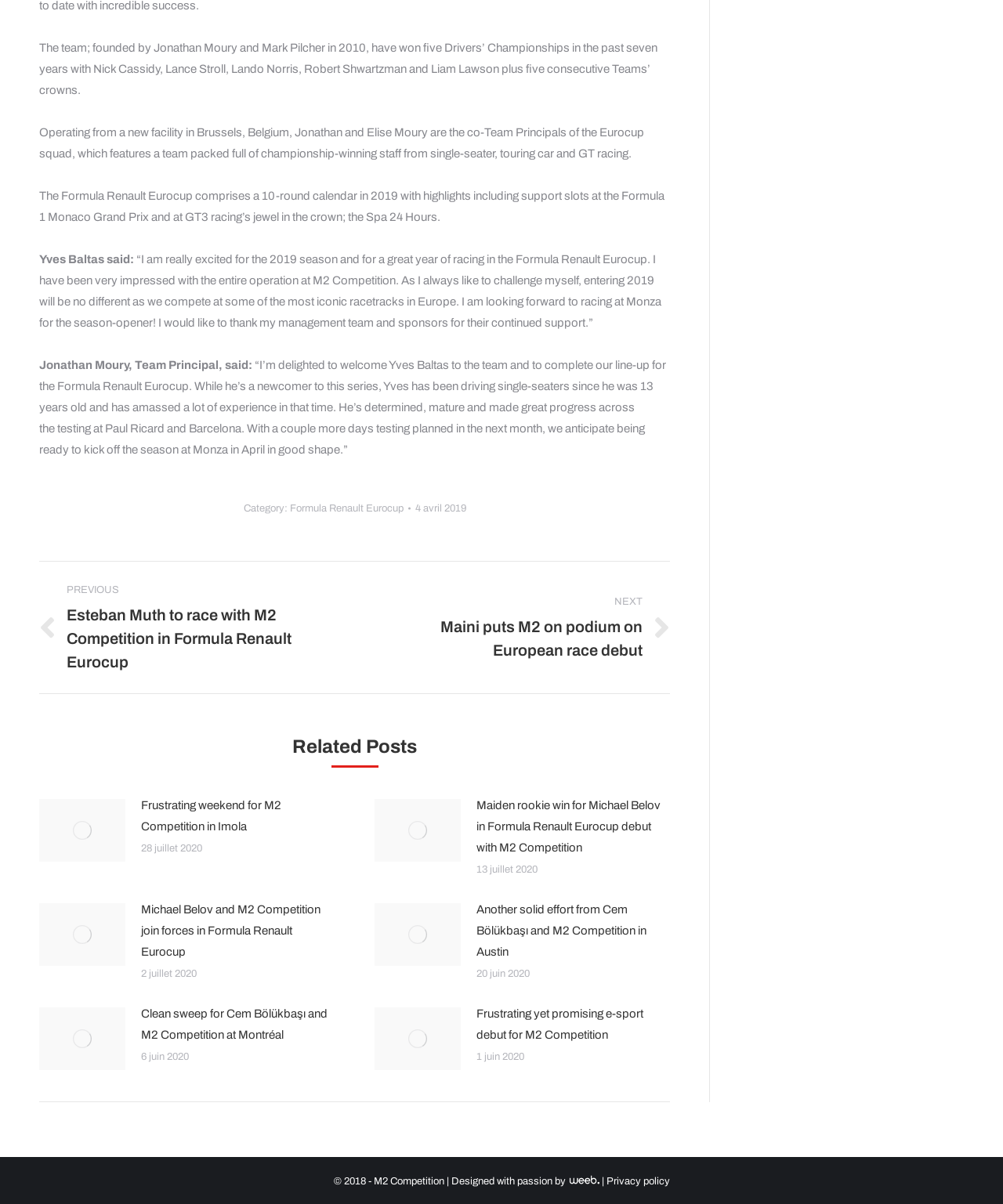Determine the bounding box coordinates for the area that should be clicked to carry out the following instruction: "Check out the related post about Frustrating weekend for M2 Competition in Imola".

[0.141, 0.66, 0.334, 0.695]